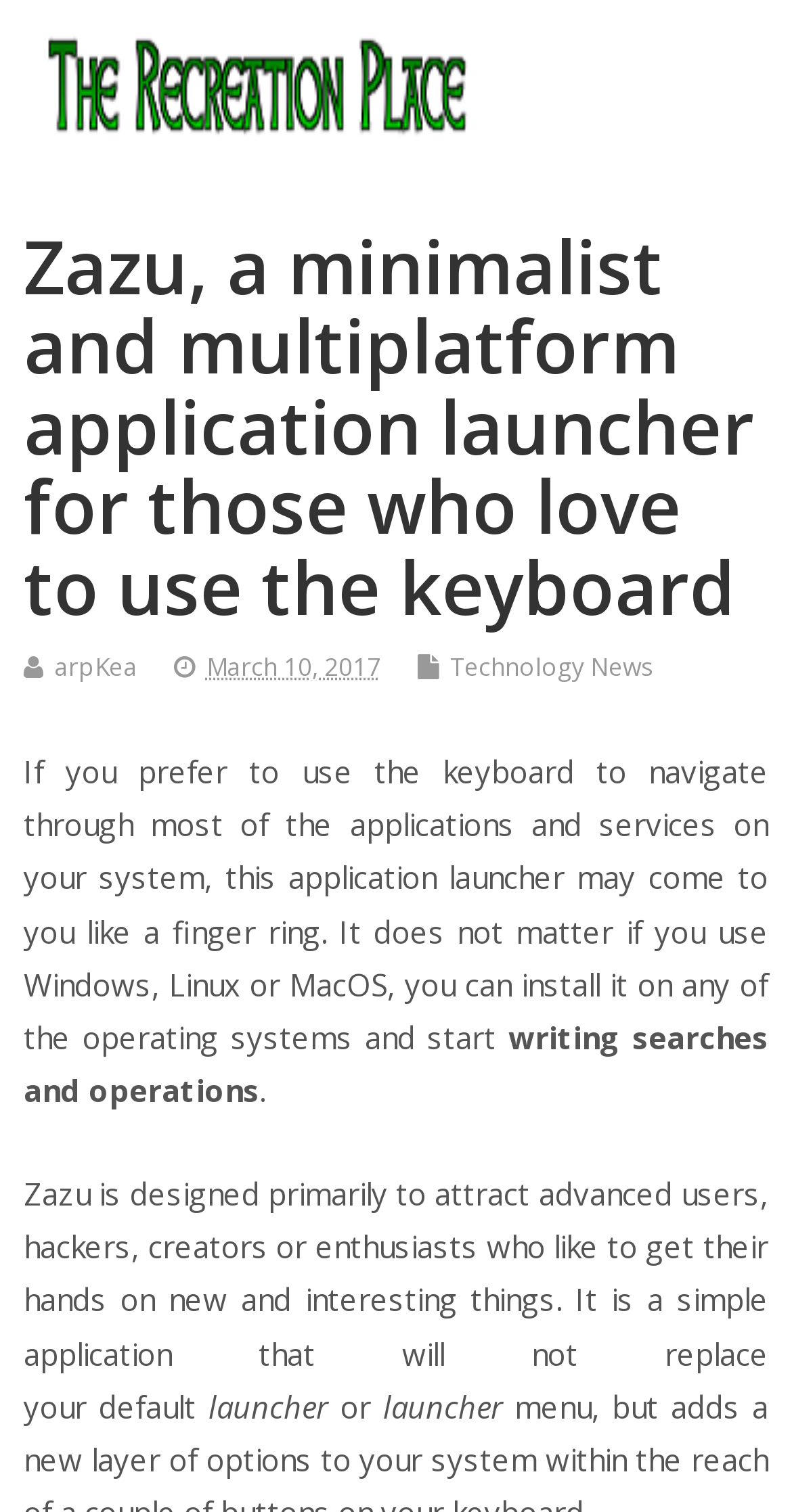What is the name of the application launcher?
Please answer using one word or phrase, based on the screenshot.

Zazu